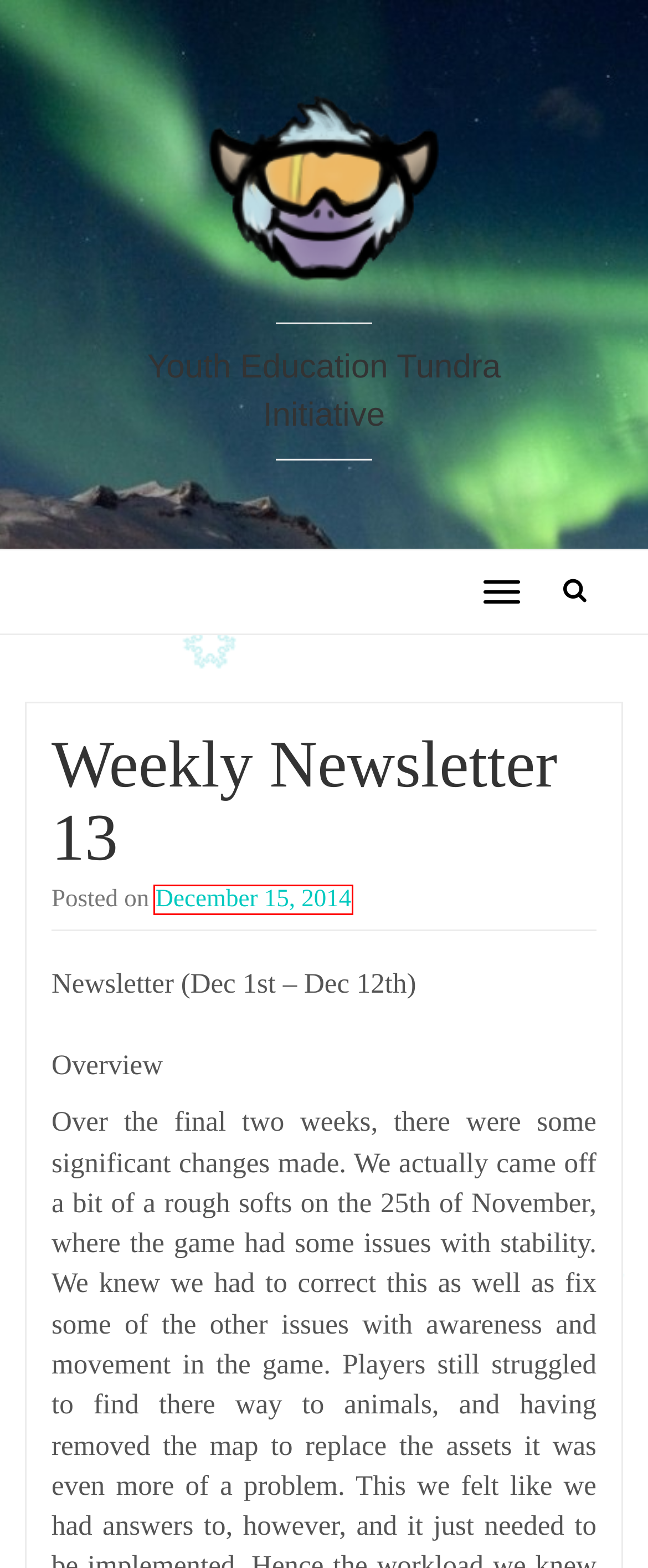Evaluate the webpage screenshot and identify the element within the red bounding box. Select the webpage description that best fits the new webpage after clicking the highlighted element. Here are the candidates:
A. December 15, 2014 – YETI
B. Comments for YETI
C. Uncategorized – YETI
D. Weekly Newsletter 10 – YETI
E. YETI – Youth Education Tundra Initiative
F. Blog Tool, Publishing Platform, and CMS – WordPress.org
G. Log In ‹ YETI — WordPress
H. October 2014 – YETI

A